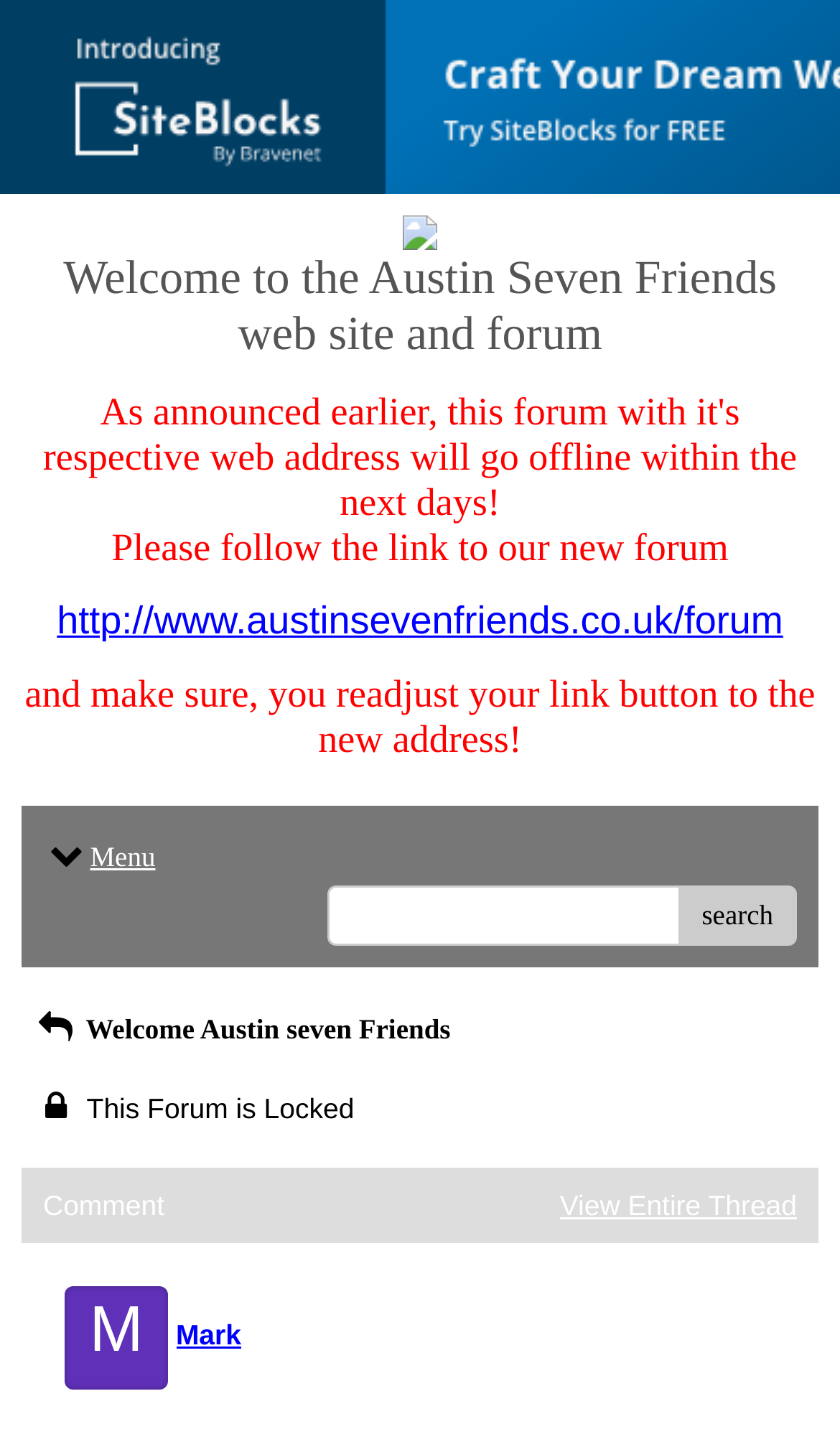Write an extensive caption that covers every aspect of the webpage.

The webpage is a forum website for Austin Seven Friends. At the top, there is a heading that reads "Welcome to the Austin Seven Friends web site and forum". Below the heading, there is an image. 

To the right of the image, there is a static text that says "Please follow the link to our new forum" followed by a link to the new forum. Below this link, there is another static text that advises users to readjust their link button to the new address.

Further down, there is a menu link represented by an icon, and a static text that says "Menu". Next to the menu link, there is a textbox and a search button. 

Below the search button, there is a static text that says "Welcome Austin seven Friends". To the right of this text, there is a notification that says "Posting is Disabled" with a sub-notification that says "This Forum is Locked".

Further down, there are two links, one that says "Comment" and another that says "View Entire Thread". At the bottom of the page, there is a static text that says "M" followed by a link that says "Mark" with a sub-notification that says "Messages from this User".